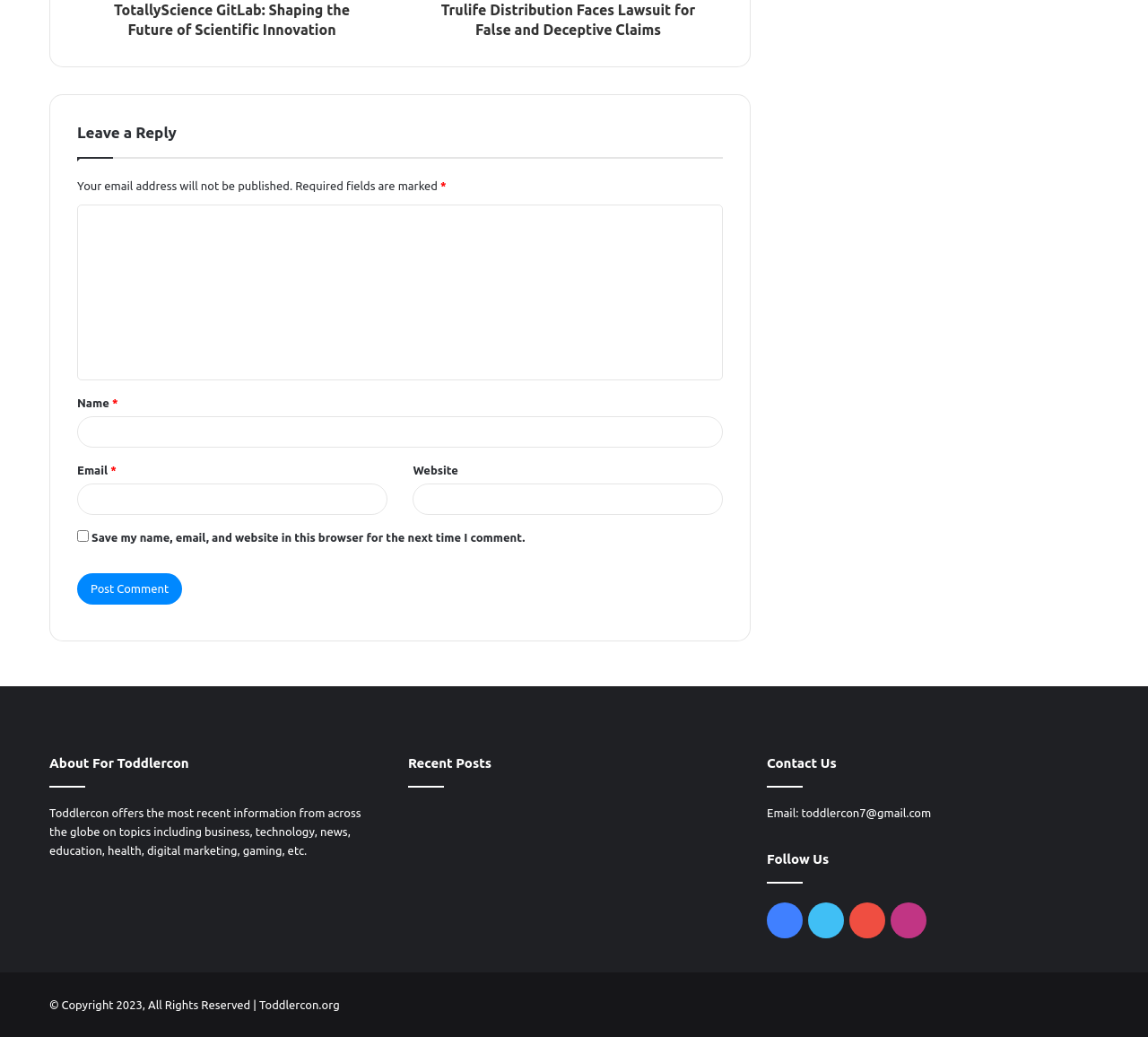What is the copyright year of the webpage?
Please give a detailed answer to the question using the information shown in the image.

The copyright information at the bottom of the webpage states '© Copyright 2023, All Rights Reserved | Toddlercon.org', indicating that the webpage's copyright year is 2023.